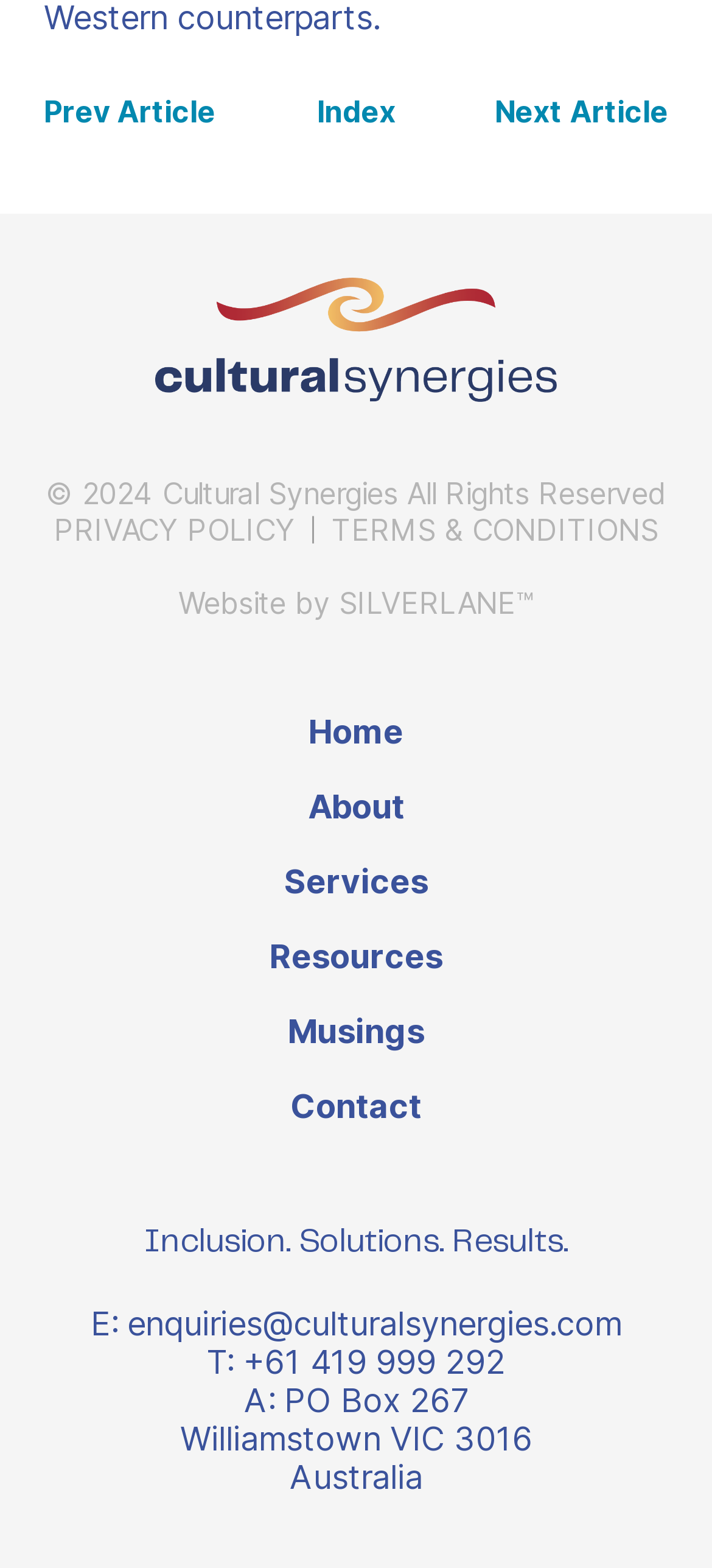What is the company name mentioned in the footer?
Can you give a detailed and elaborate answer to the question?

I looked at the footer section and found the copyright information '© 2024 Cultural Synergies All Rights Reserved', which indicates that the company name is Cultural Synergies.